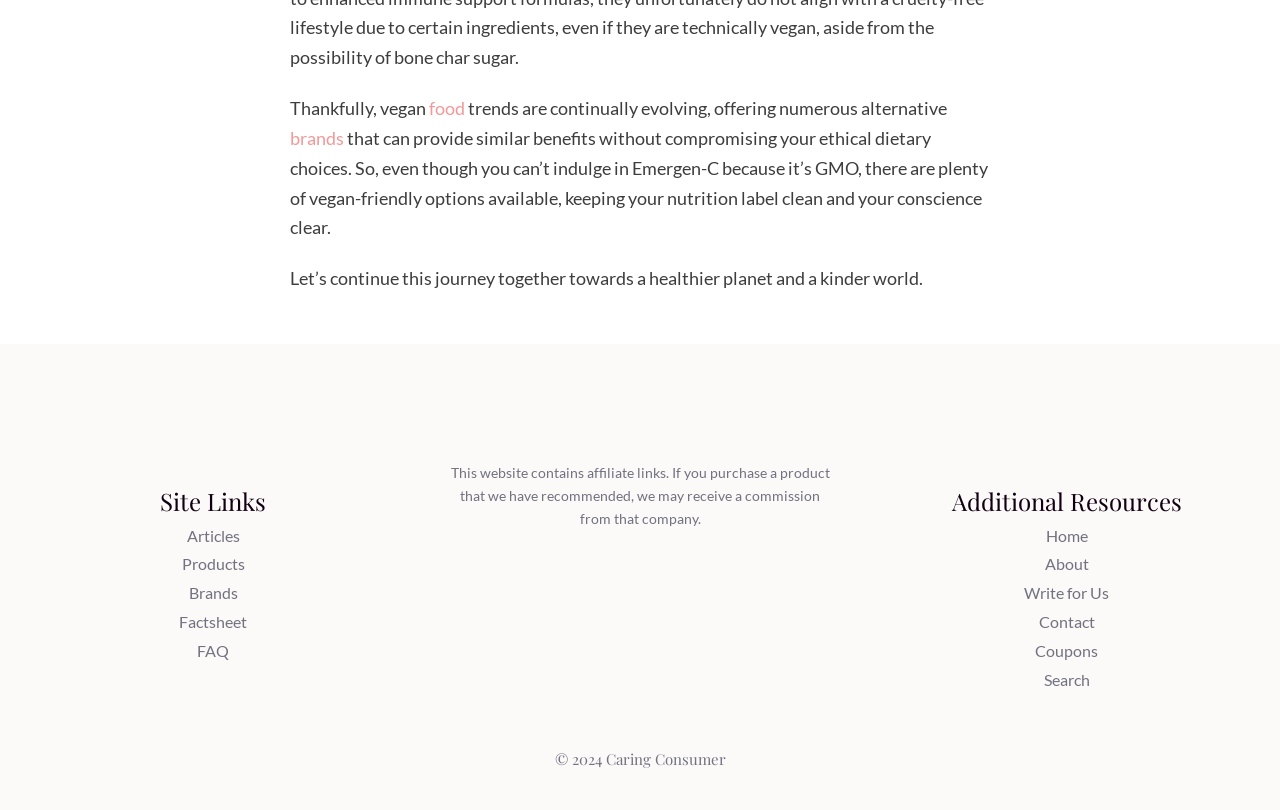Please determine the bounding box coordinates of the element to click in order to execute the following instruction: "Read more about Forte’s Newsletter". The coordinates should be four float numbers between 0 and 1, specified as [left, top, right, bottom].

None